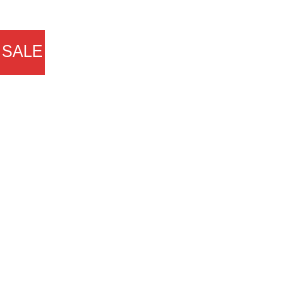Detail all significant aspects of the image you see.

The image features a vibrant promotional graphic that highlights a "SALE" label in a bold red background, indicating a current discount or special offer on selected products. This promotional banner is likely positioned to capture attention, encouraging customers to explore items that are part of a sale event. The accompanying text suggests the context is related to a collection of trendy t-shirts, emphasizing affordability and appealing to customers looking for stylish options. The layout is designed to enhance visibility and attract potential purchasers browsing through the available apparel.